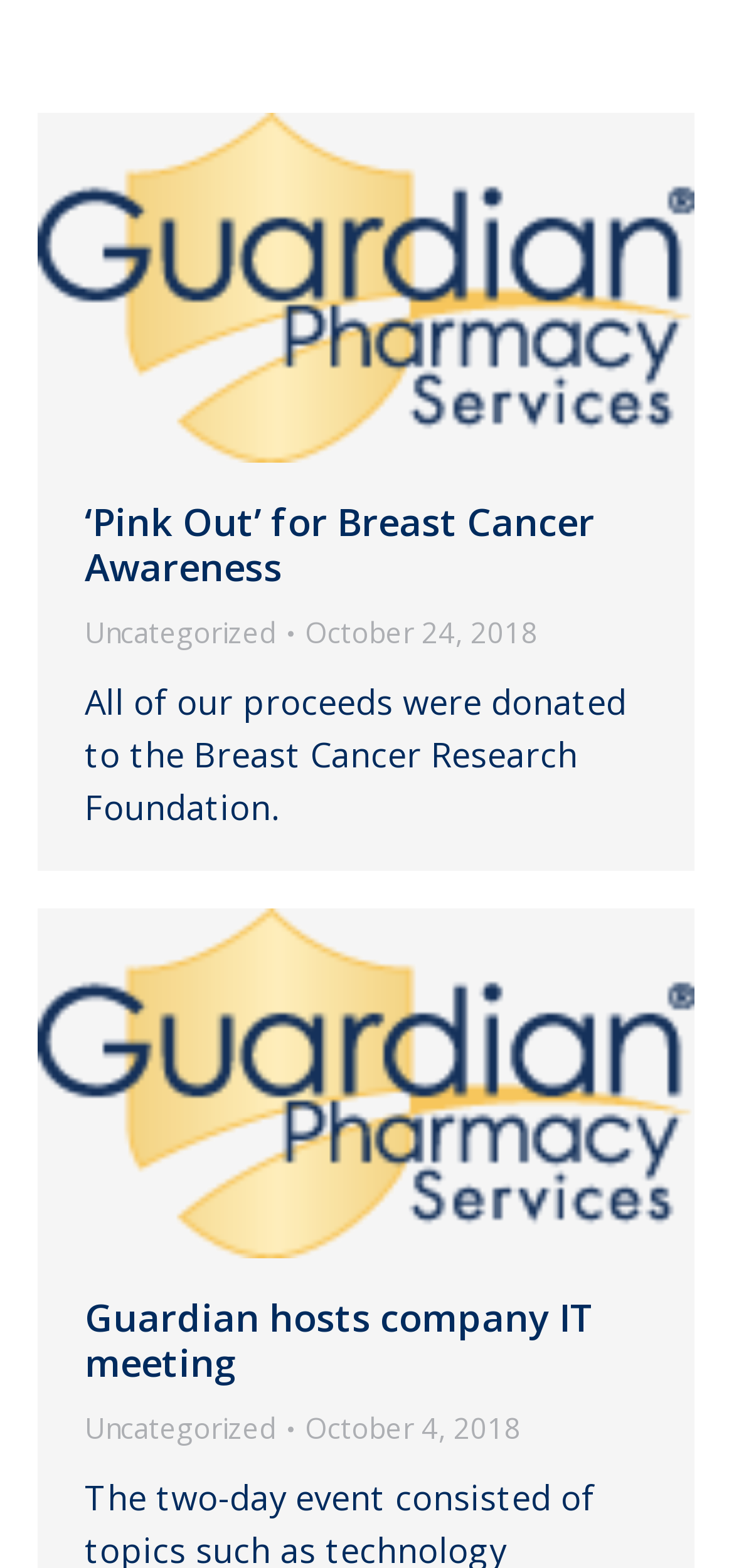Specify the bounding box coordinates (top-left x, top-left y, bottom-right x, bottom-right y) of the UI element in the screenshot that matches this description: October 4, 2018

[0.415, 0.896, 0.71, 0.926]